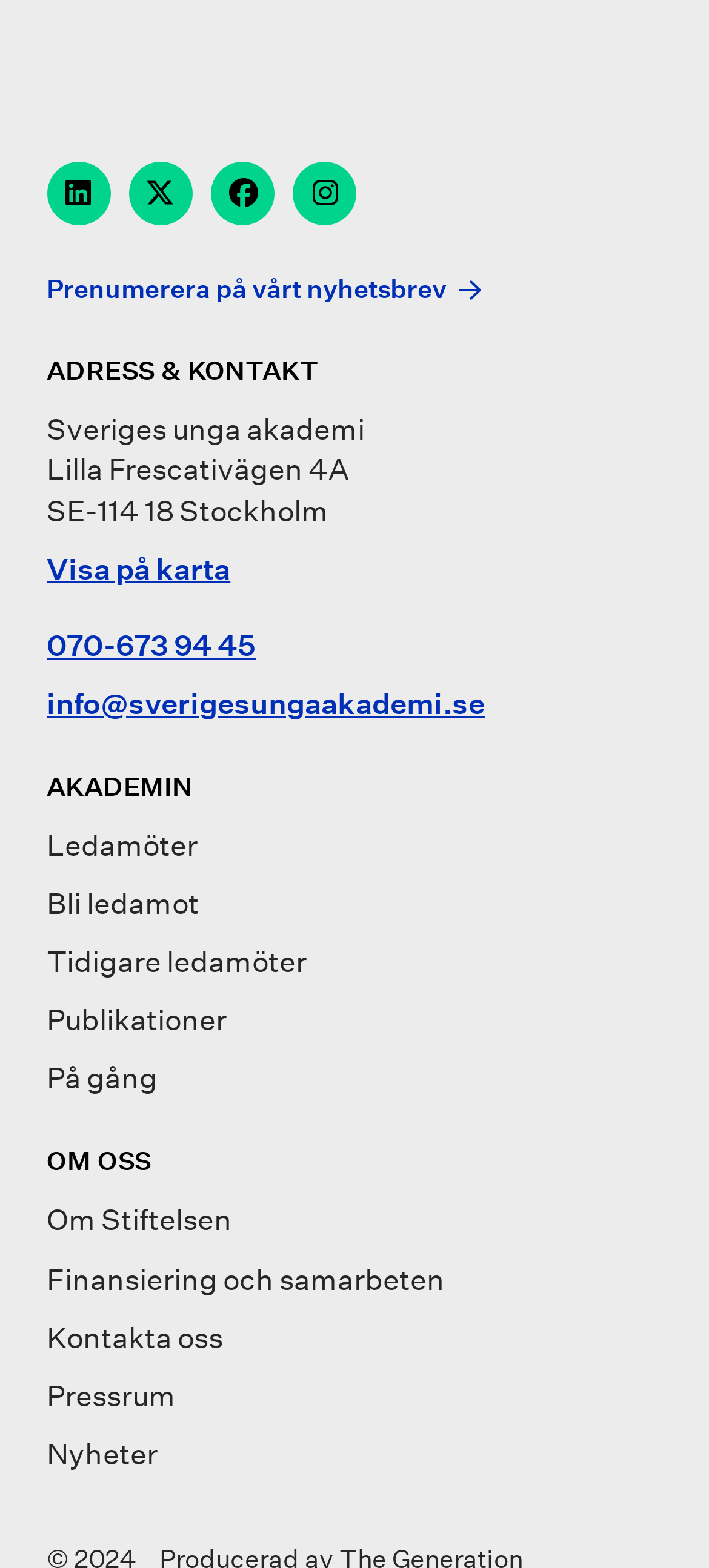What is the address of Sveriges unga akademi?
Give a comprehensive and detailed explanation for the question.

I found the address by looking at the static text elements under the 'ADRESS & KONTAKT' section. The address is 'Lilla Frescativägen 4A, SE-114 18 Stockholm'.